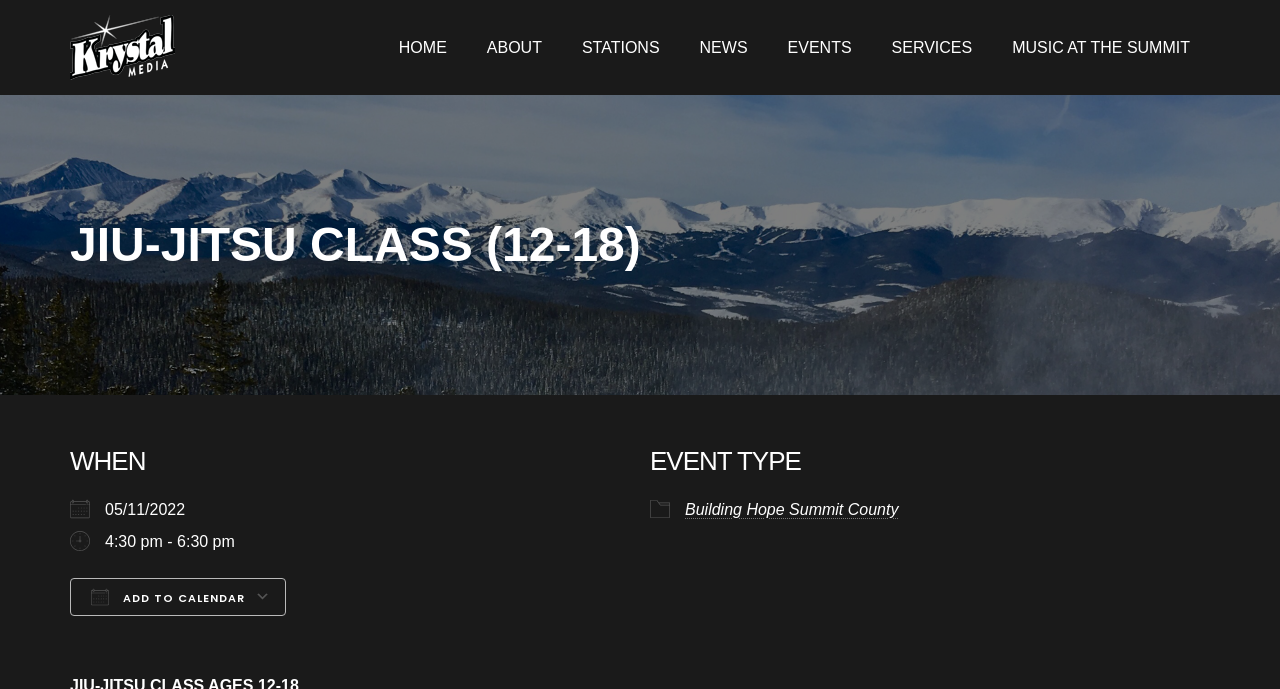Locate the bounding box of the user interface element based on this description: "alt="Krystal Media logo"".

[0.055, 0.022, 0.137, 0.116]